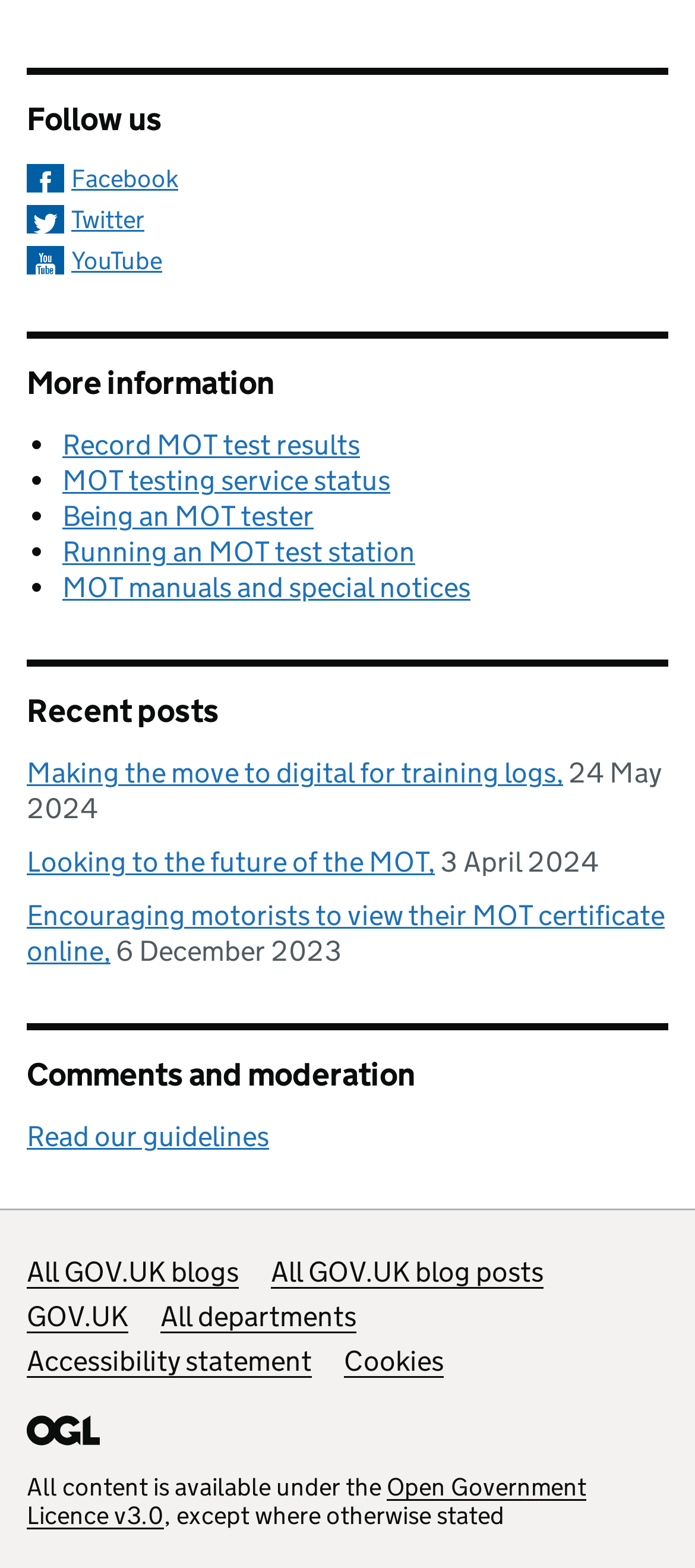Identify the bounding box coordinates of the section to be clicked to complete the task described by the following instruction: "Follow us on Facebook". The coordinates should be four float numbers between 0 and 1, formatted as [left, top, right, bottom].

[0.038, 0.105, 0.962, 0.123]